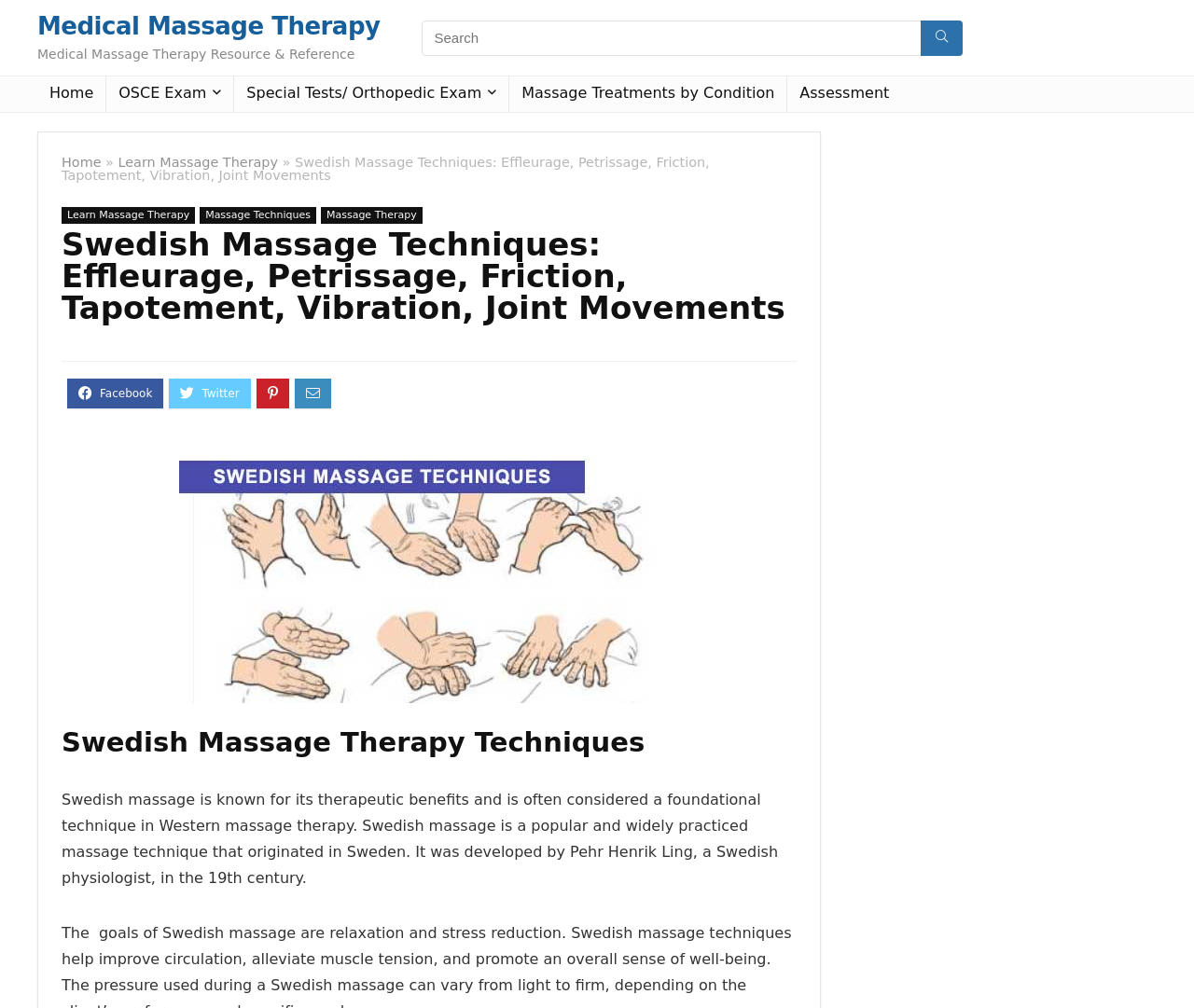Please determine the bounding box coordinates of the element to click in order to execute the following instruction: "Search for something". The coordinates should be four float numbers between 0 and 1, specified as [left, top, right, bottom].

None